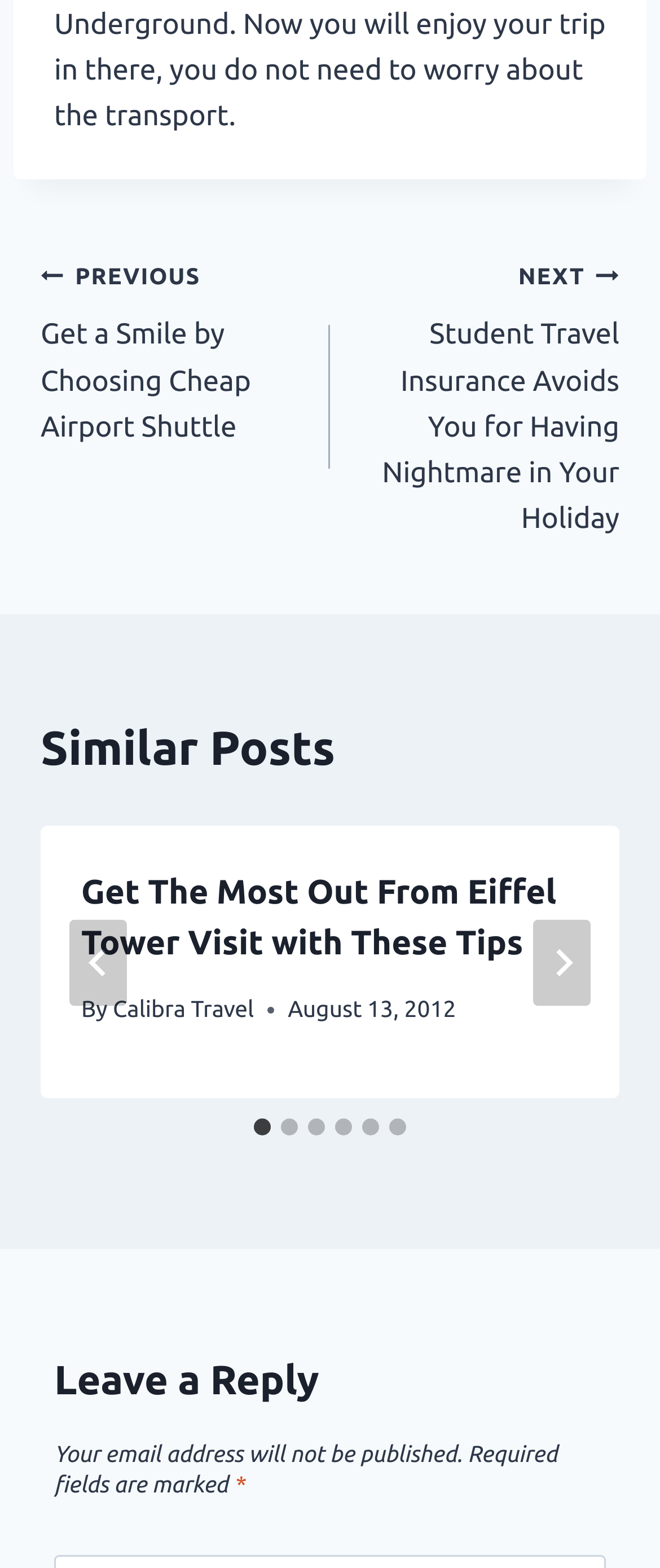What is the purpose of the 'Leave a Reply' section?
Craft a detailed and extensive response to the question.

I inferred the purpose of the 'Leave a Reply' section by looking at its heading and the surrounding elements. It appears to be a section for users to leave comments or replies to the post.